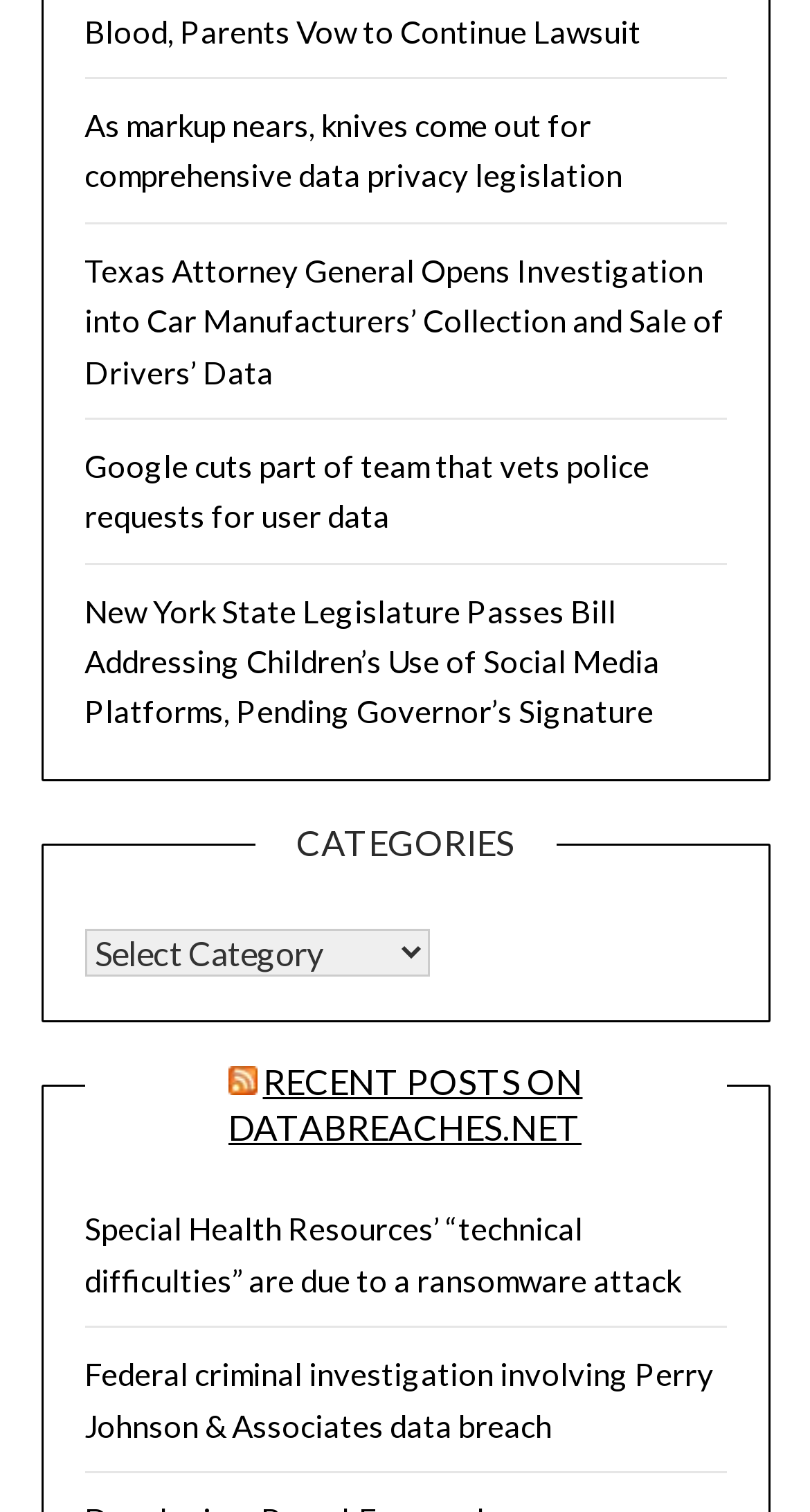What is the topic of the last link?
Can you provide a detailed and comprehensive answer to the question?

The last link on the webpage has the text 'Federal criminal investigation involving Perry Johnson & Associates data breach', which suggests that the topic of the link is related to a data breach involving Perry Johnson & Associates.